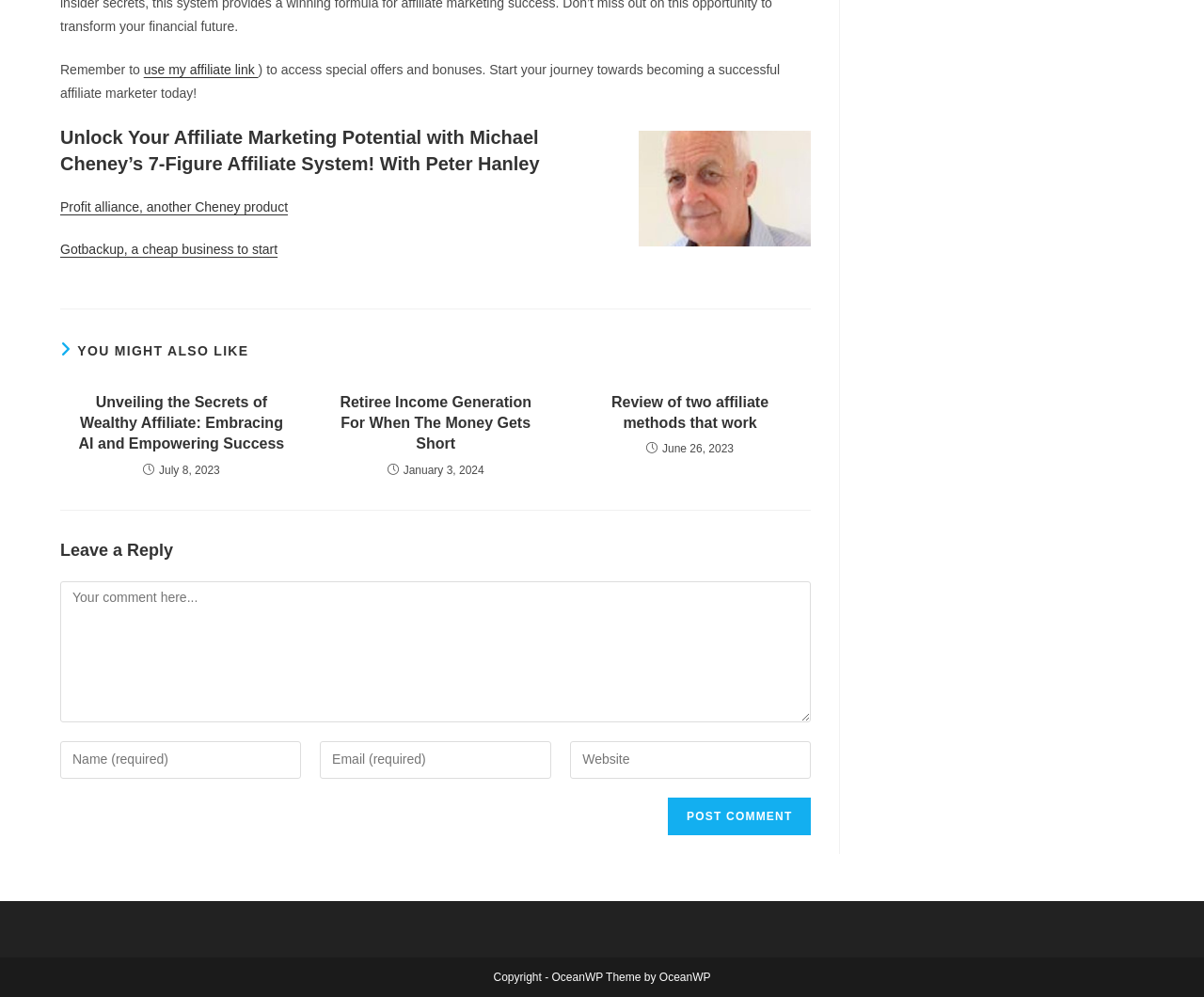Please provide a one-word or phrase answer to the question: 
What is the purpose of the textbox 'Enter your email address to comment'?

To enter email address to comment